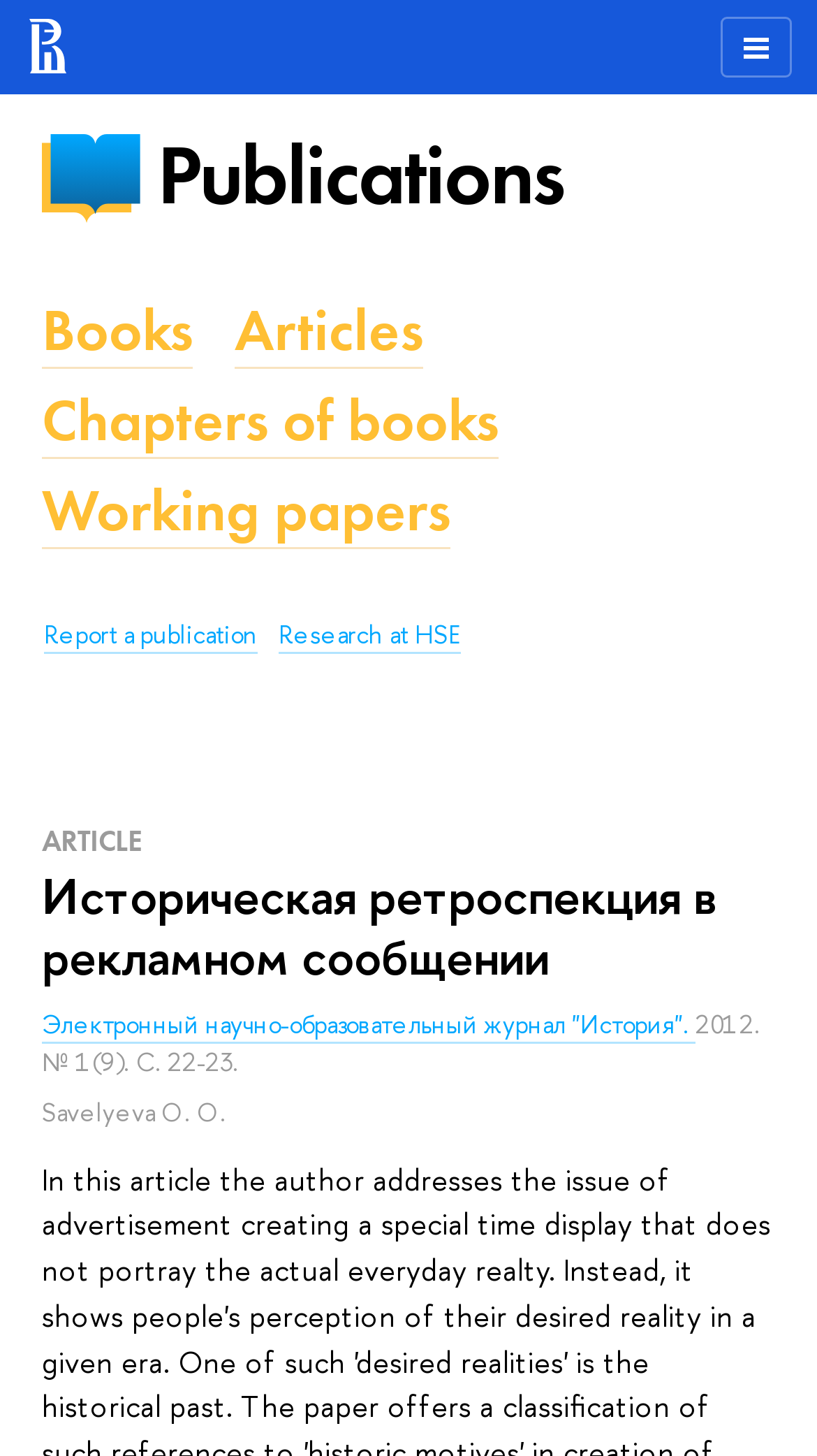Please find the bounding box coordinates of the element's region to be clicked to carry out this instruction: "Click on the link to publications".

[0.192, 0.083, 0.69, 0.157]